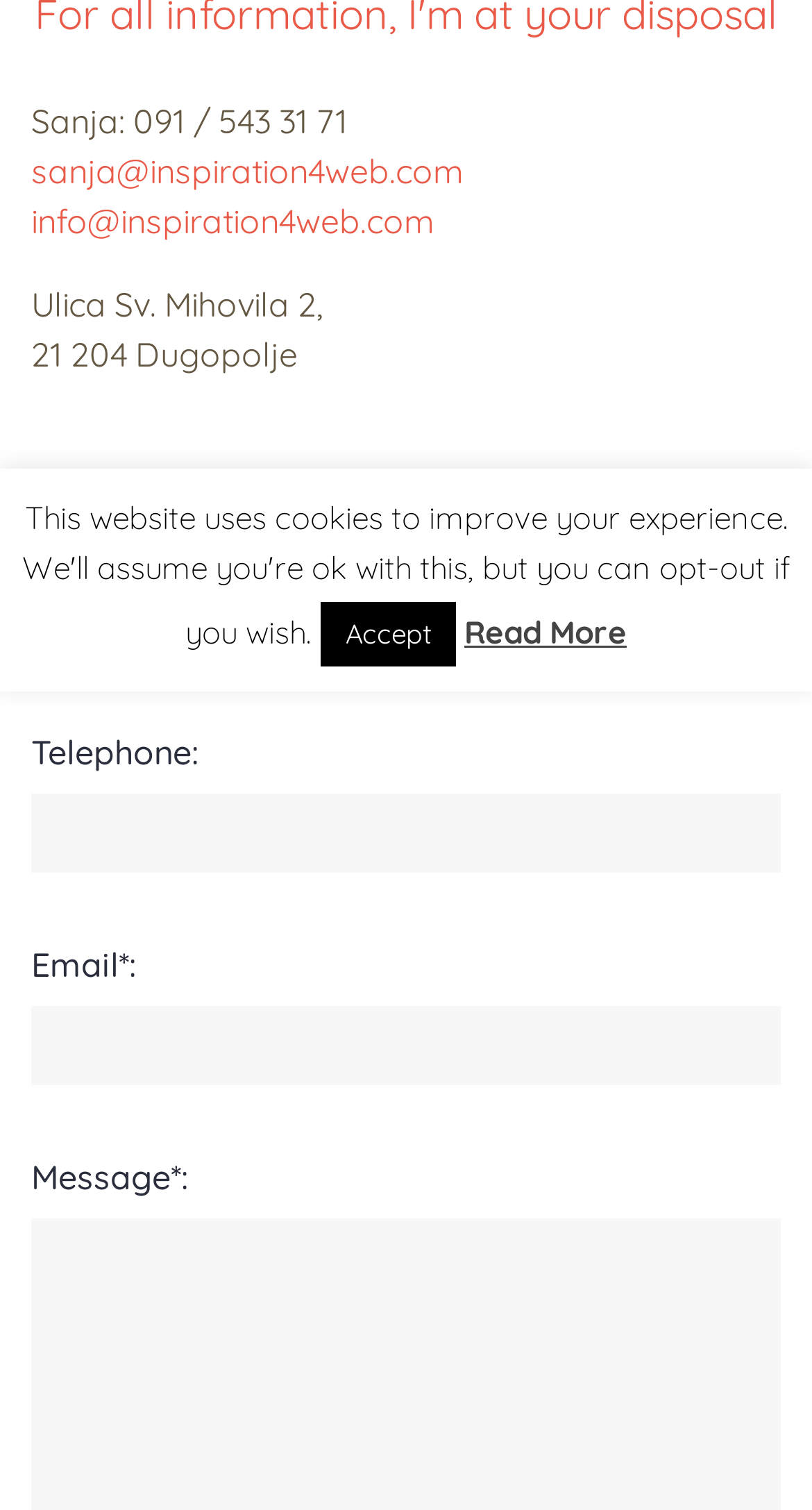Locate the bounding box of the UI element described by: "parent_node: Name*: name="contact-name"" in the given webpage screenshot.

[0.038, 0.385, 0.962, 0.437]